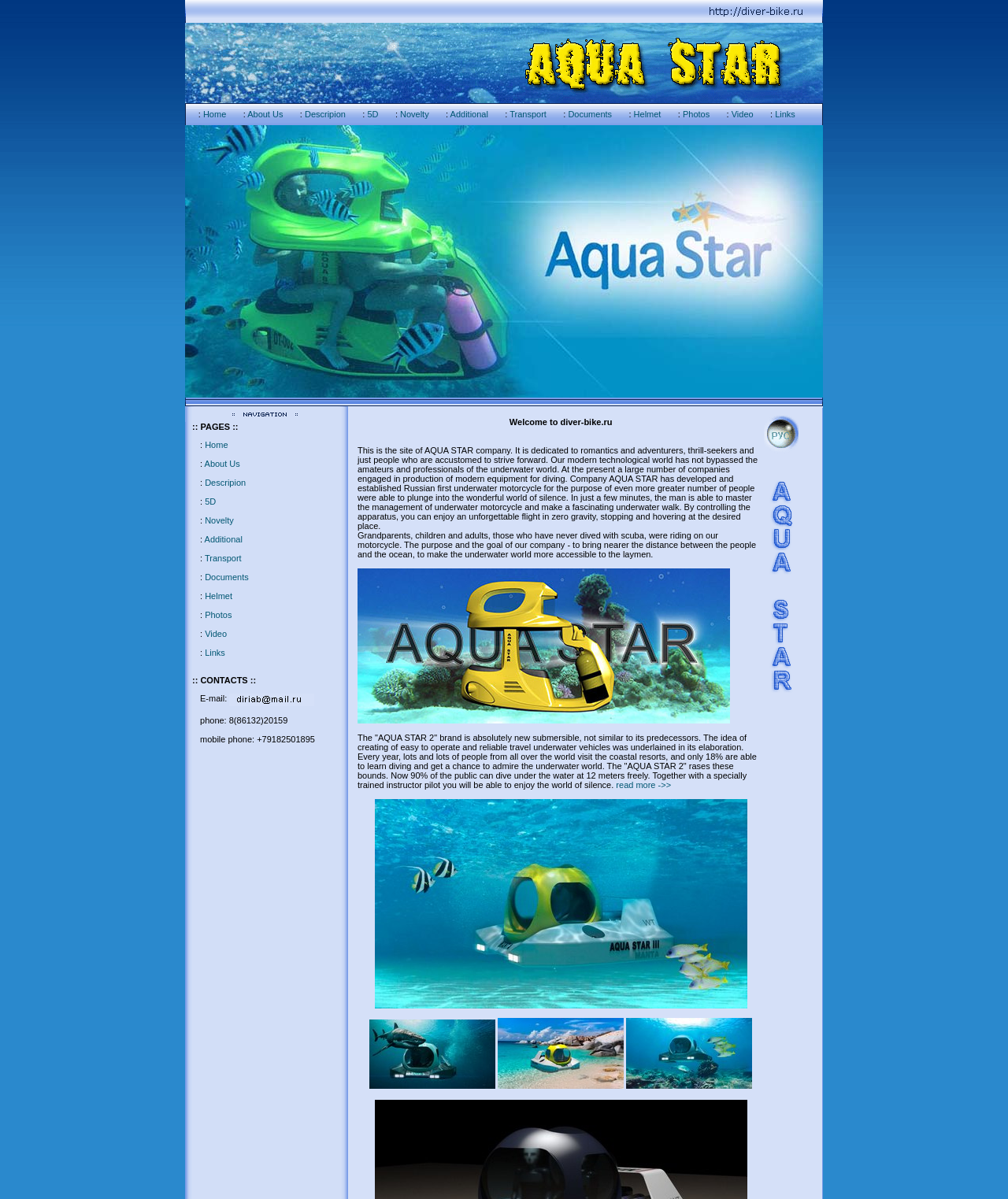Please answer the following question using a single word or phrase: 
What is the purpose of the menu bar?

Navigation